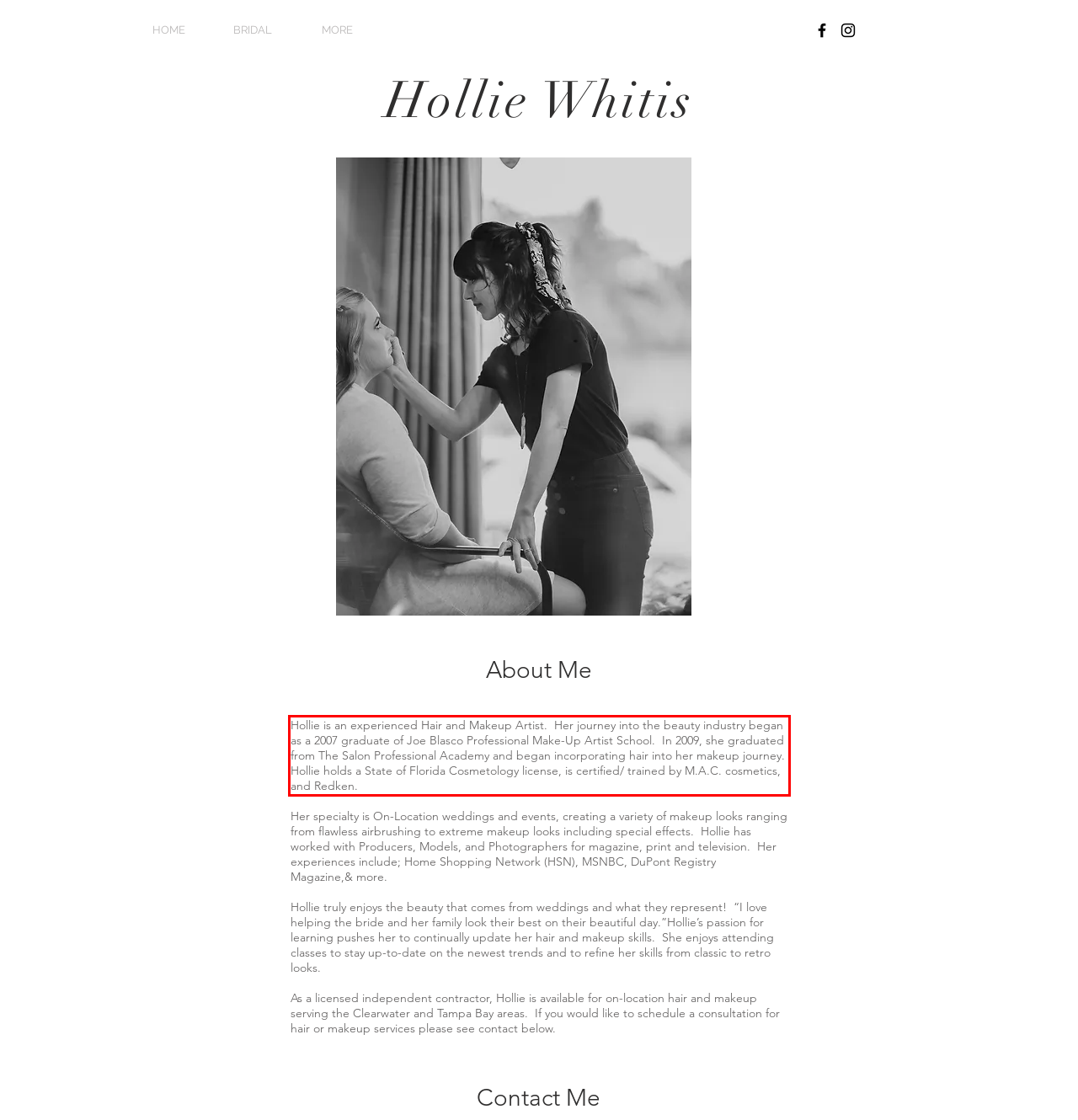Please look at the webpage screenshot and extract the text enclosed by the red bounding box.

Hollie is an experienced Hair and Makeup Artist. Her journey into the beauty industry began as a 2007 graduate of Joe Blasco Professional Make-Up Artist School. In 2009, she graduated from The Salon Professional Academy and began incorporating hair into her makeup journey. Hollie holds a State of Florida Cosmetology license, is certified/ trained by M.A.C. cosmetics, and Redken.